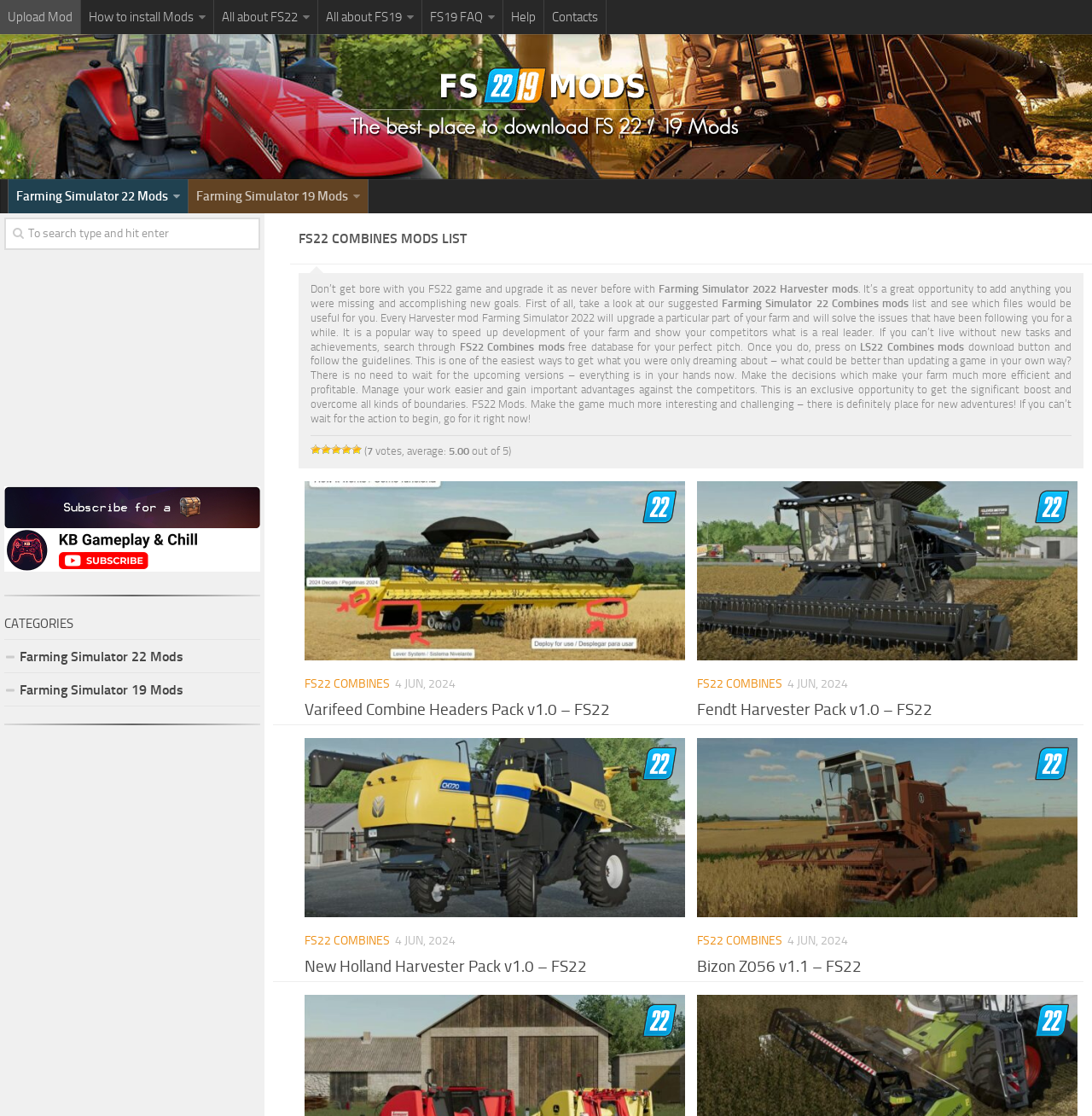Determine the bounding box coordinates of the region I should click to achieve the following instruction: "Get help". Ensure the bounding box coordinates are four float numbers between 0 and 1, i.e., [left, top, right, bottom].

[0.461, 0.0, 0.498, 0.031]